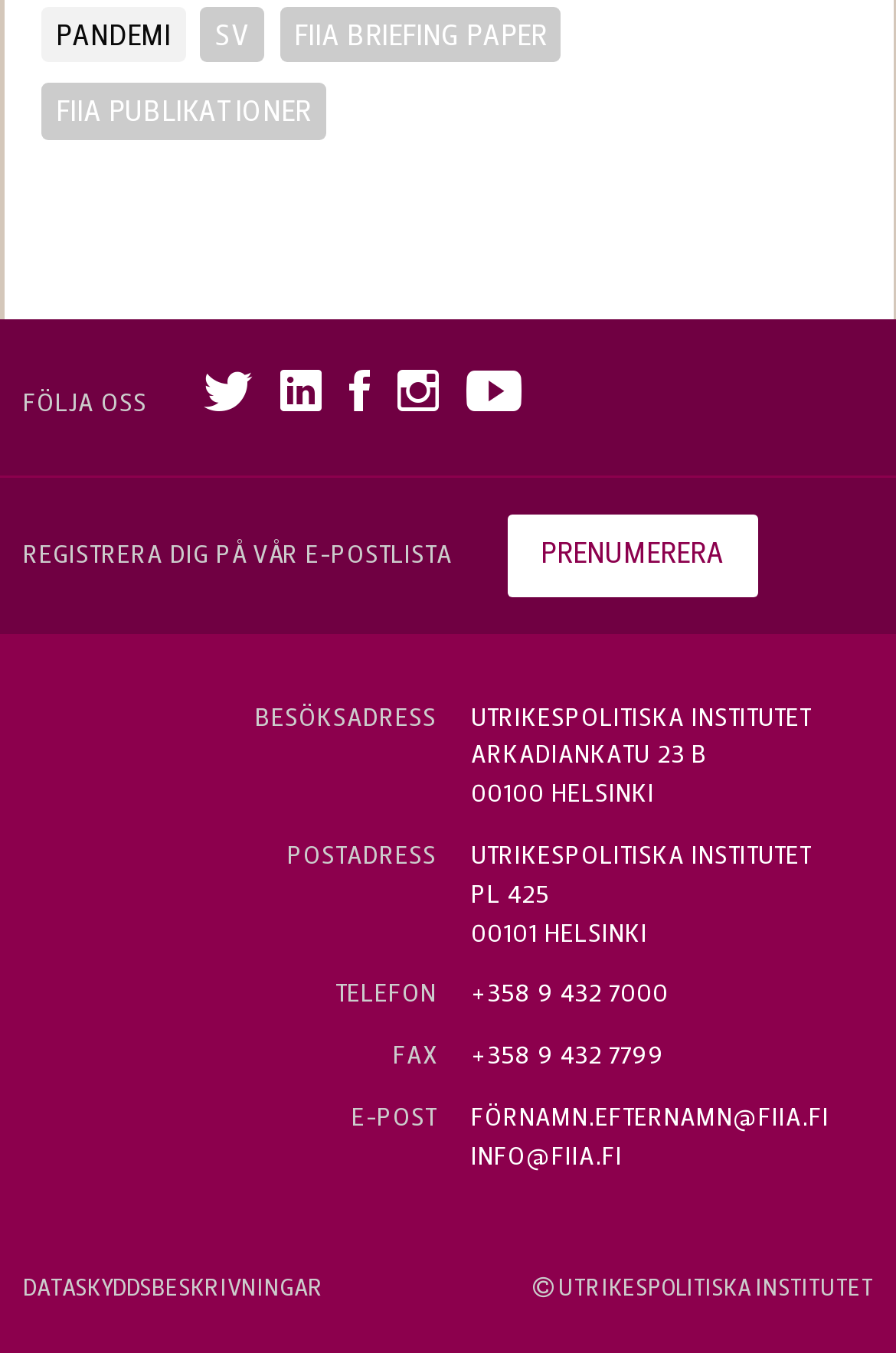What is the address of the institution?
By examining the image, provide a one-word or phrase answer.

Arkadiankatu 23 B, 00100 Helsinki